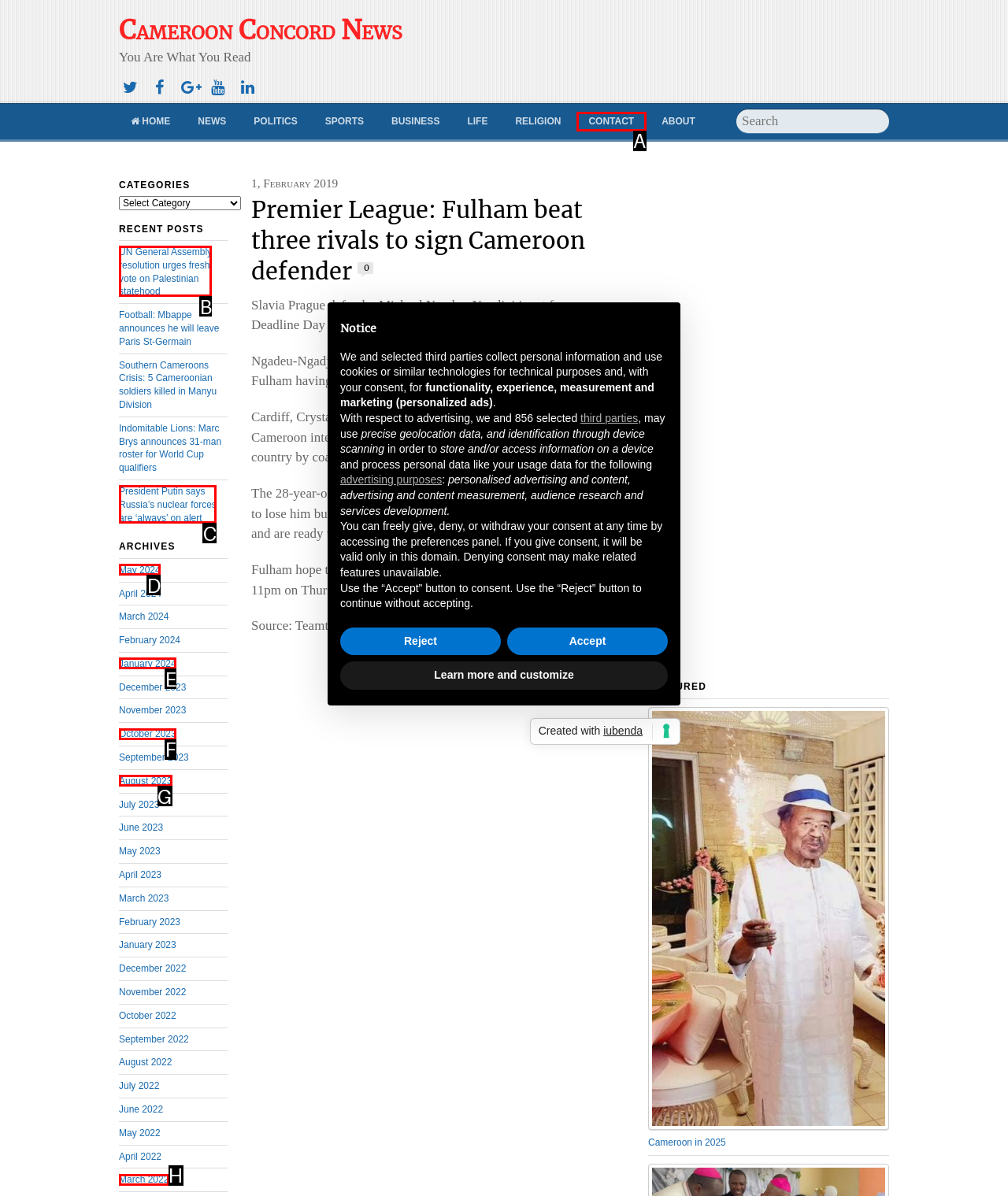Specify which UI element should be clicked to accomplish the task: Read recent post about UN General Assembly resolution. Answer with the letter of the correct choice.

B